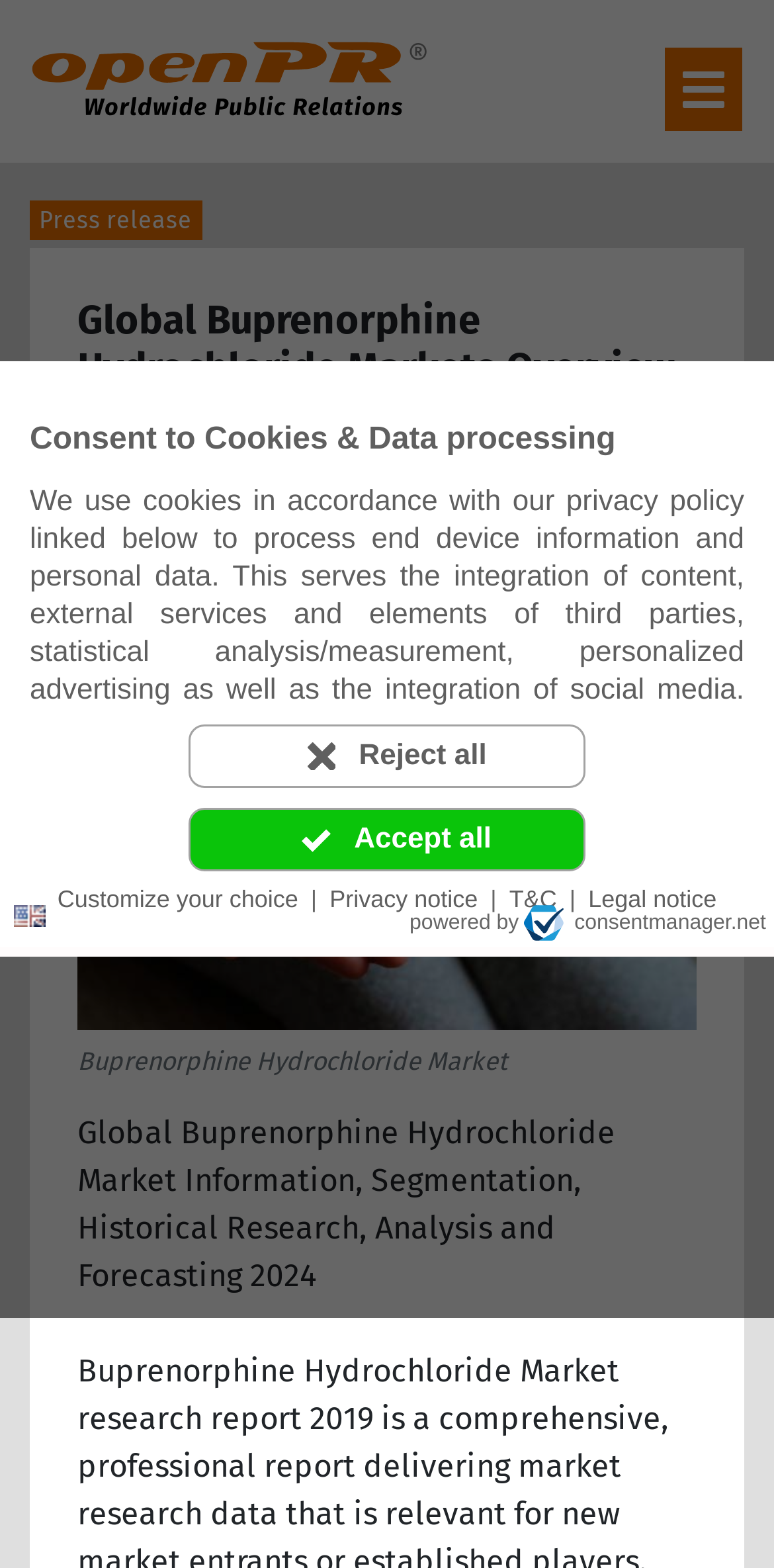Determine the bounding box coordinates of the UI element that matches the following description: "Market Research Store-Bis". The coordinates should be four float numbers between 0 and 1 in the format [left, top, right, bottom].

[0.39, 0.372, 0.787, 0.391]